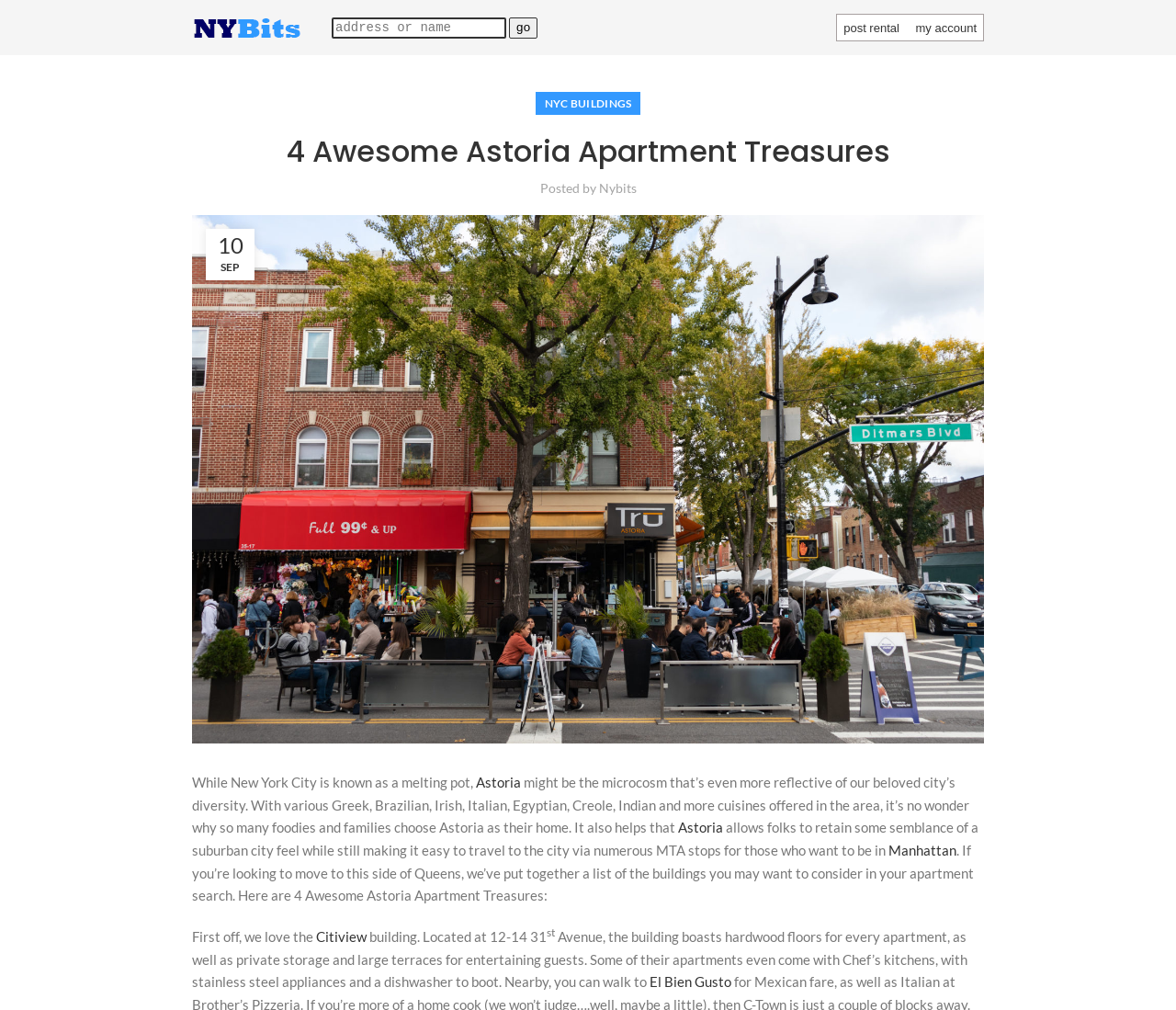What is the name of the restaurant mentioned near the Citiview building?
Using the image as a reference, answer the question in detail.

The text mentions 'Nearby, you can walk to El Bien Gusto...' which indicates that El Bien Gusto is a restaurant located near the Citiview building.